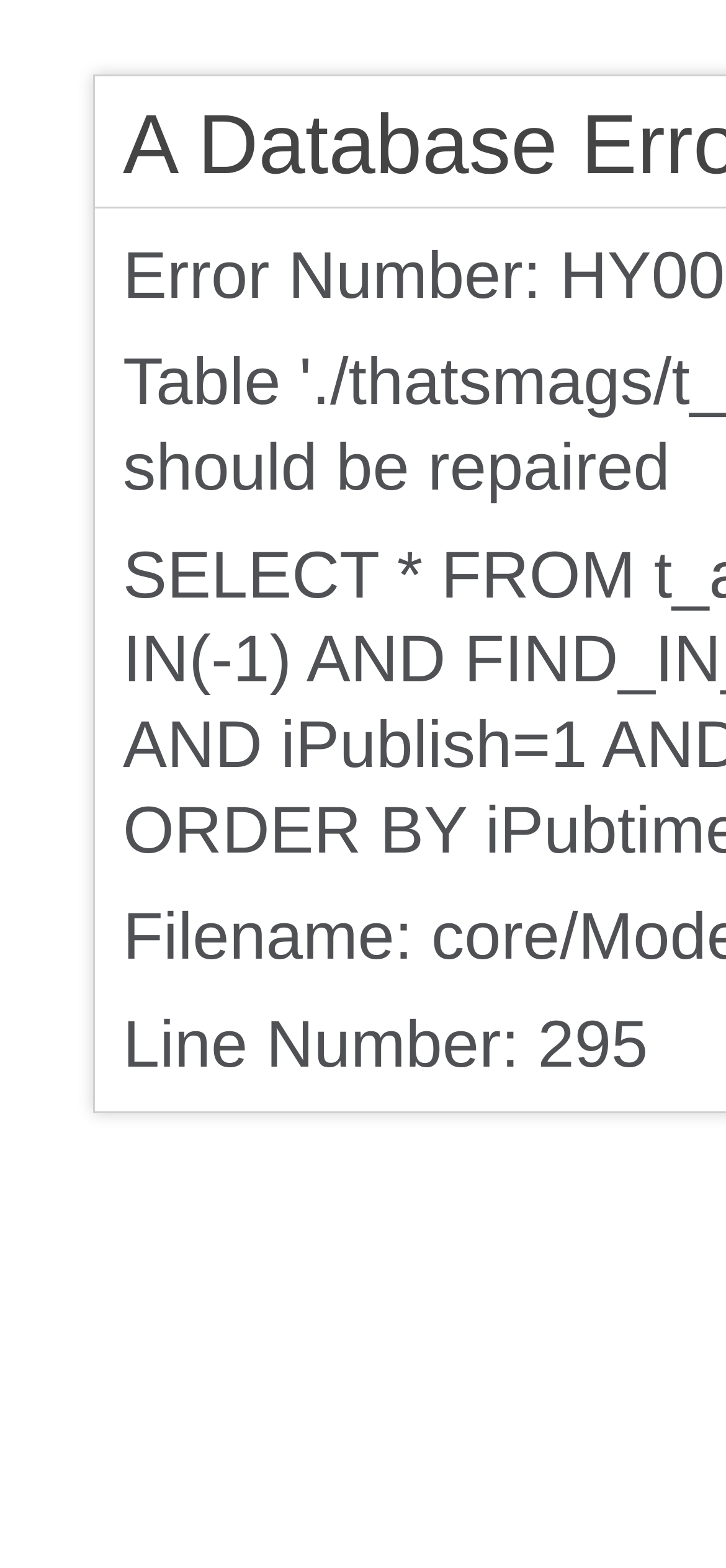Identify the main heading from the webpage and provide its text content.

A Database Error Occurred